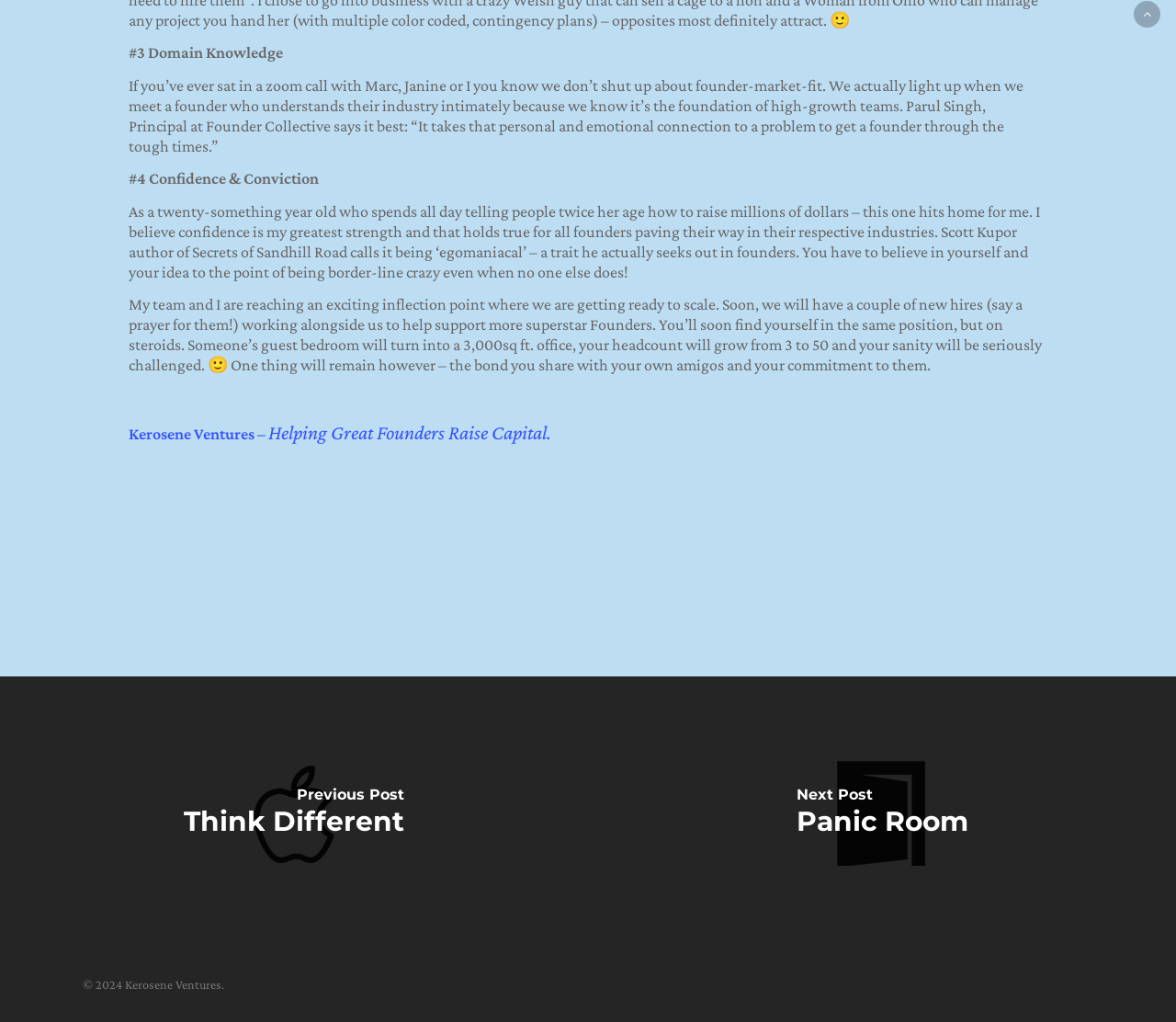Can you find the bounding box coordinates for the UI element given this description: "Home"? Provide the coordinates as four float numbers between 0 and 1: [left, top, right, bottom].

None